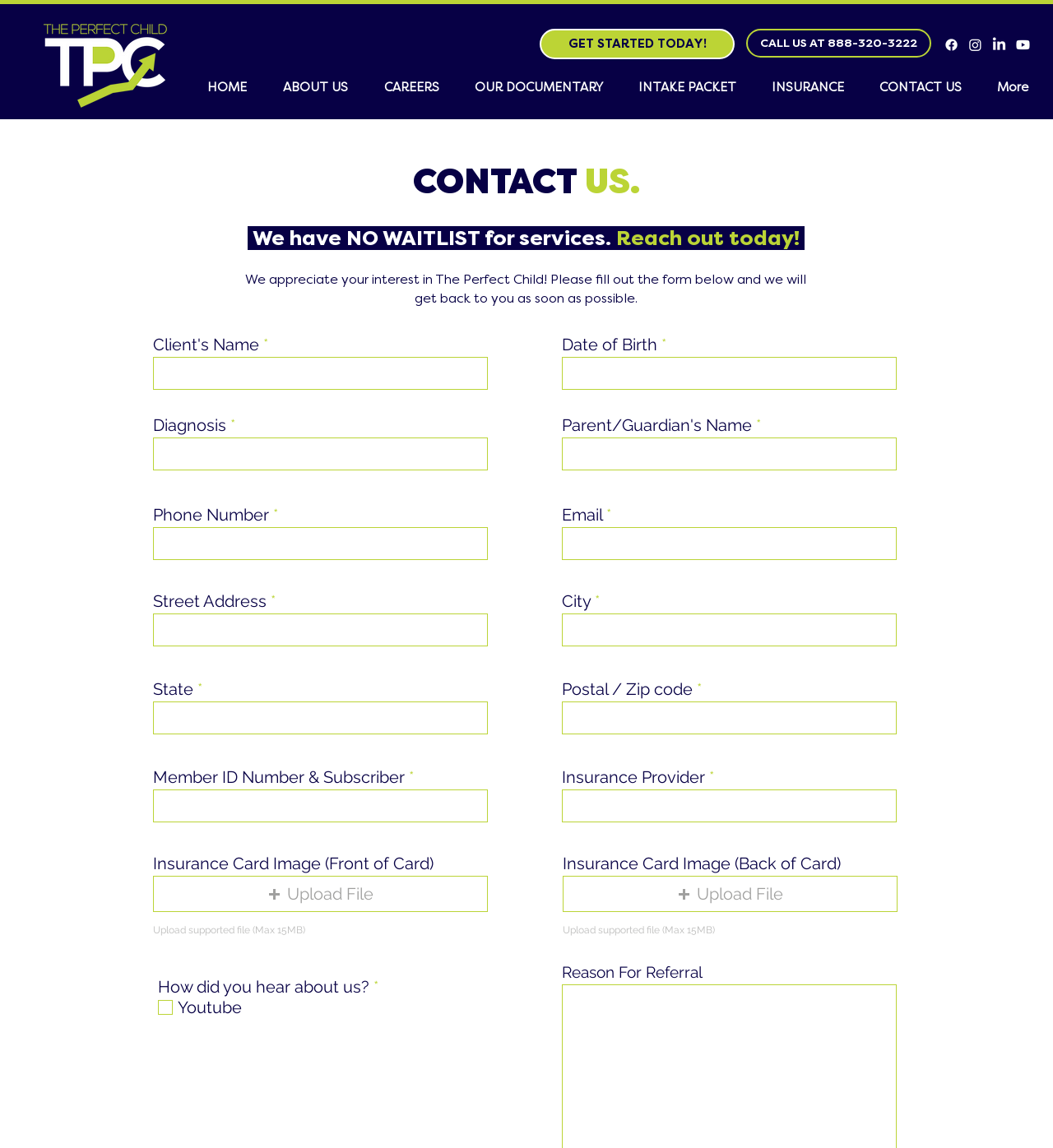Determine the bounding box coordinates in the format (top-left x, top-left y, bottom-right x, bottom-right y). Ensure all values are floating point numbers between 0 and 1. Identify the bounding box of the UI element described by: GET STARTED TODAY!

[0.571, 0.033, 0.639, 0.043]